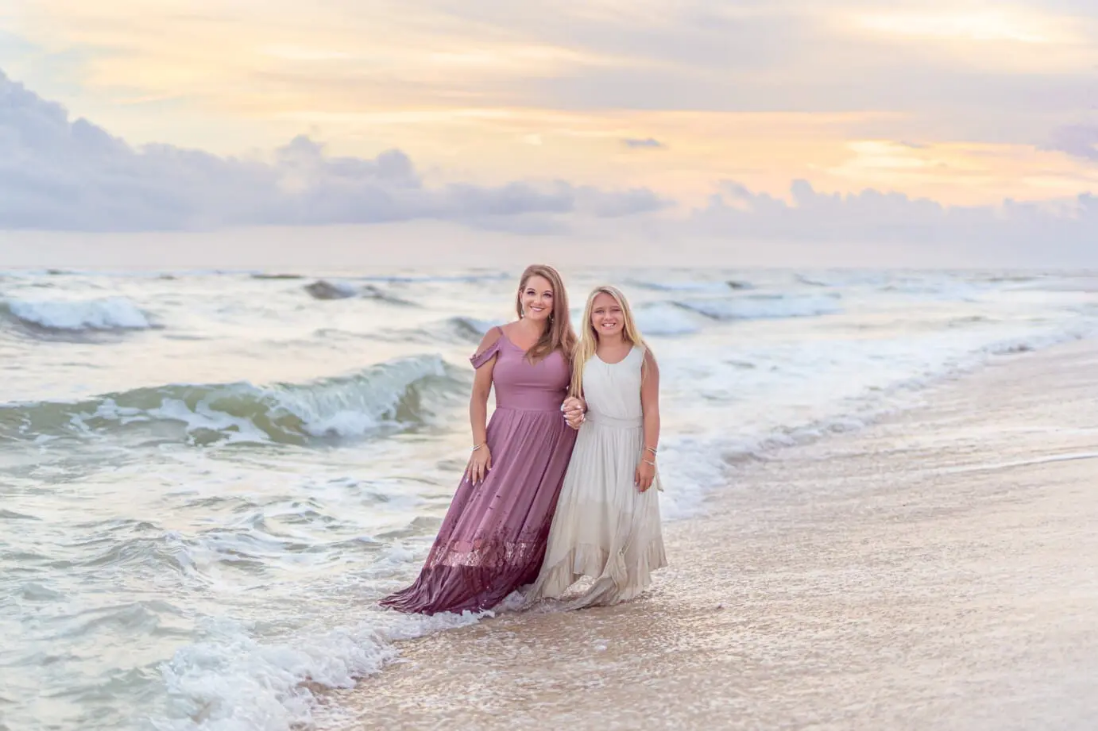Elaborate on the contents of the image in a comprehensive manner.

This beautiful image captures a heartwarming moment between a mother and daughter as they stroll along the sandy shores of Gulf Shores, Alabama. The two are dressed in elegant, flowing dresses—the mother in a stylish lavender gown and the daughter in a soft white dress—adding to the picturesque scene. They hold hands, radiating joy and connection, while gentle waves lap at their feet. The backdrop features a stunning sunset, with pastel hues of pink, orange, and lavender painting the sky, creating a tranquil and picturesque atmosphere. This moment embodies the essence of family bonding against the serene beauty of West Beach, a popular destination known for its charm and family-friendly environment.